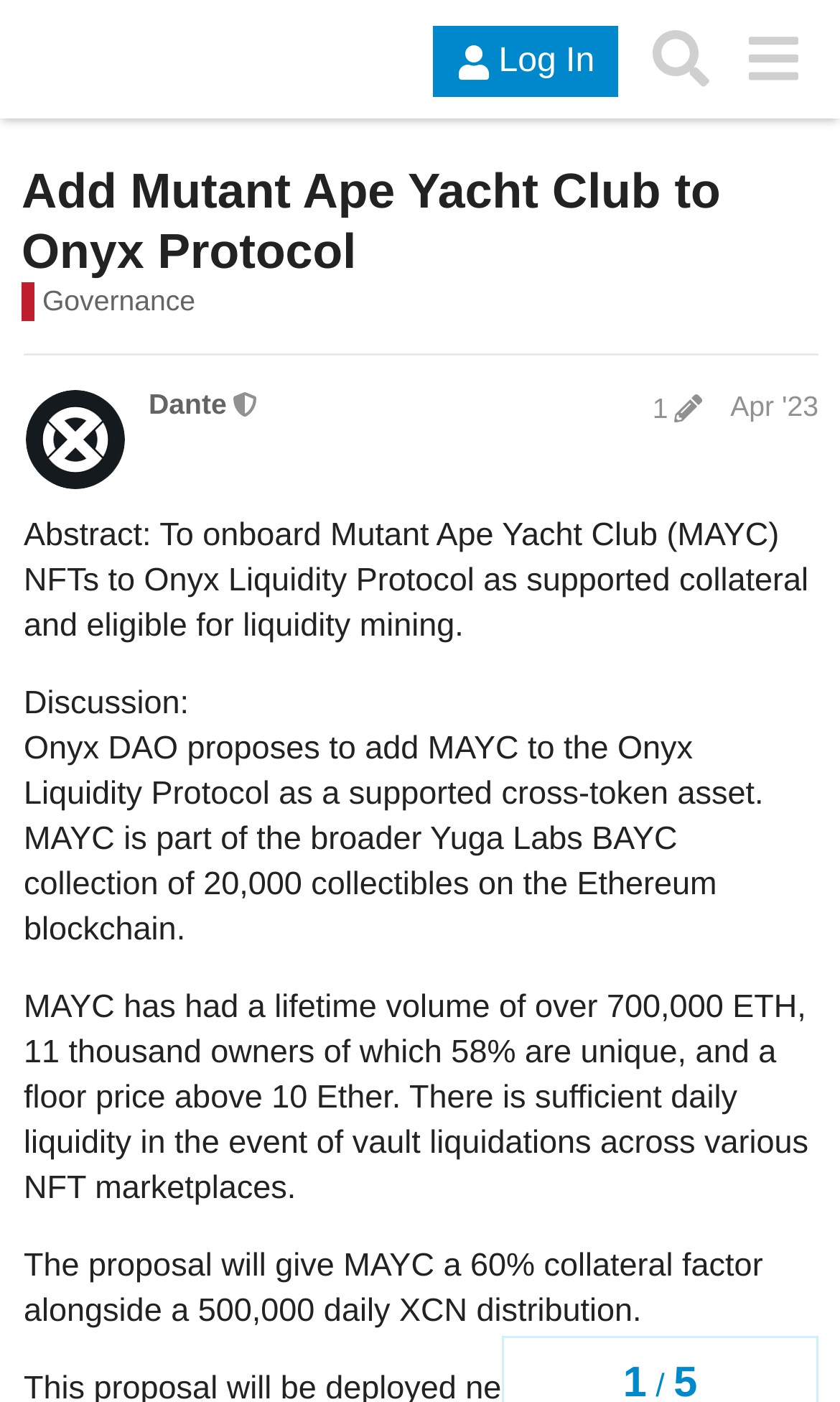Given the description of a UI element: "aria-label="Search" title="Search"", identify the bounding box coordinates of the matching element in the webpage screenshot.

[0.755, 0.009, 0.865, 0.075]